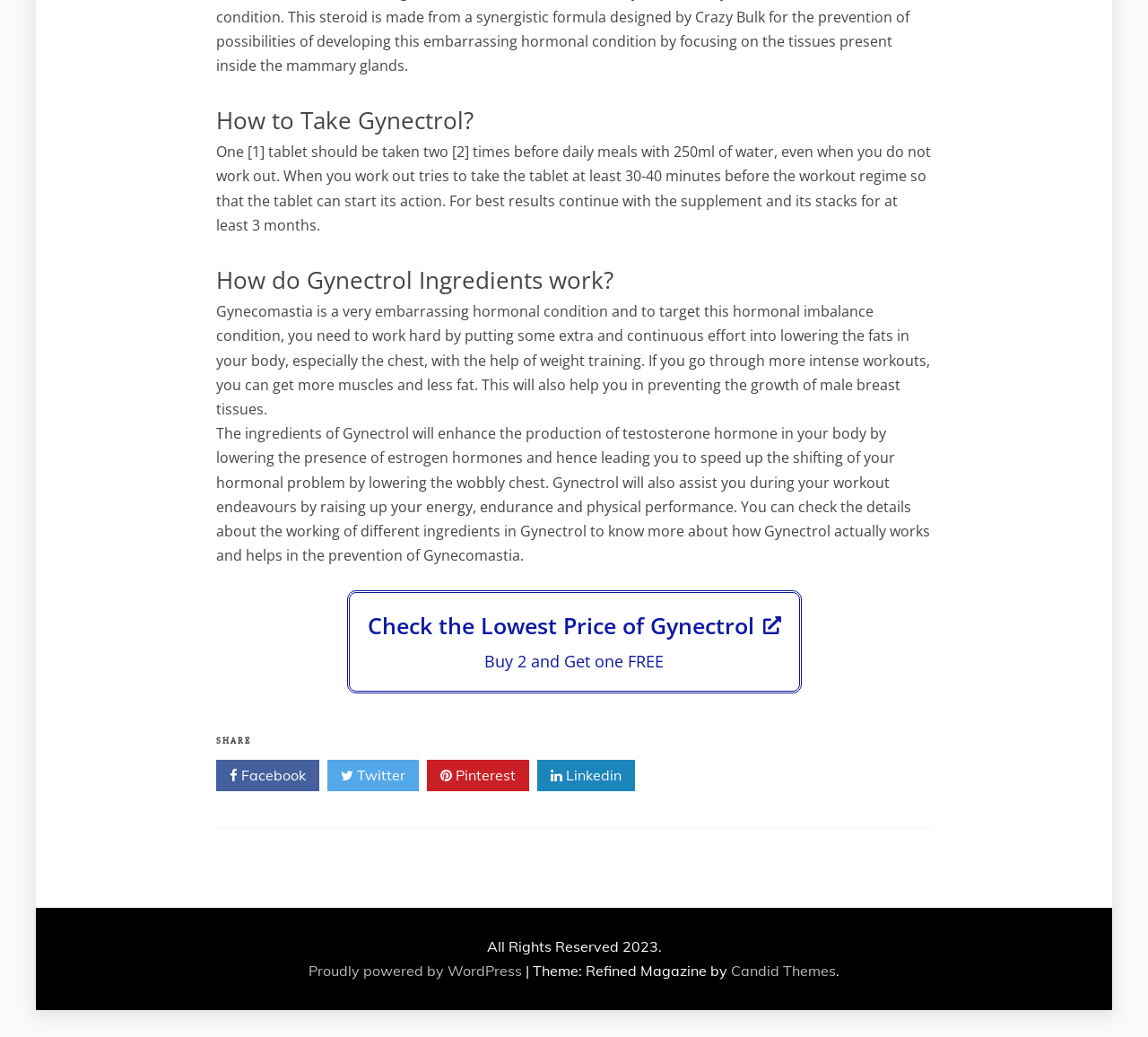Please answer the following question using a single word or phrase: 
What is the offer on buying Gynectrol?

Buy 2 get 1 free